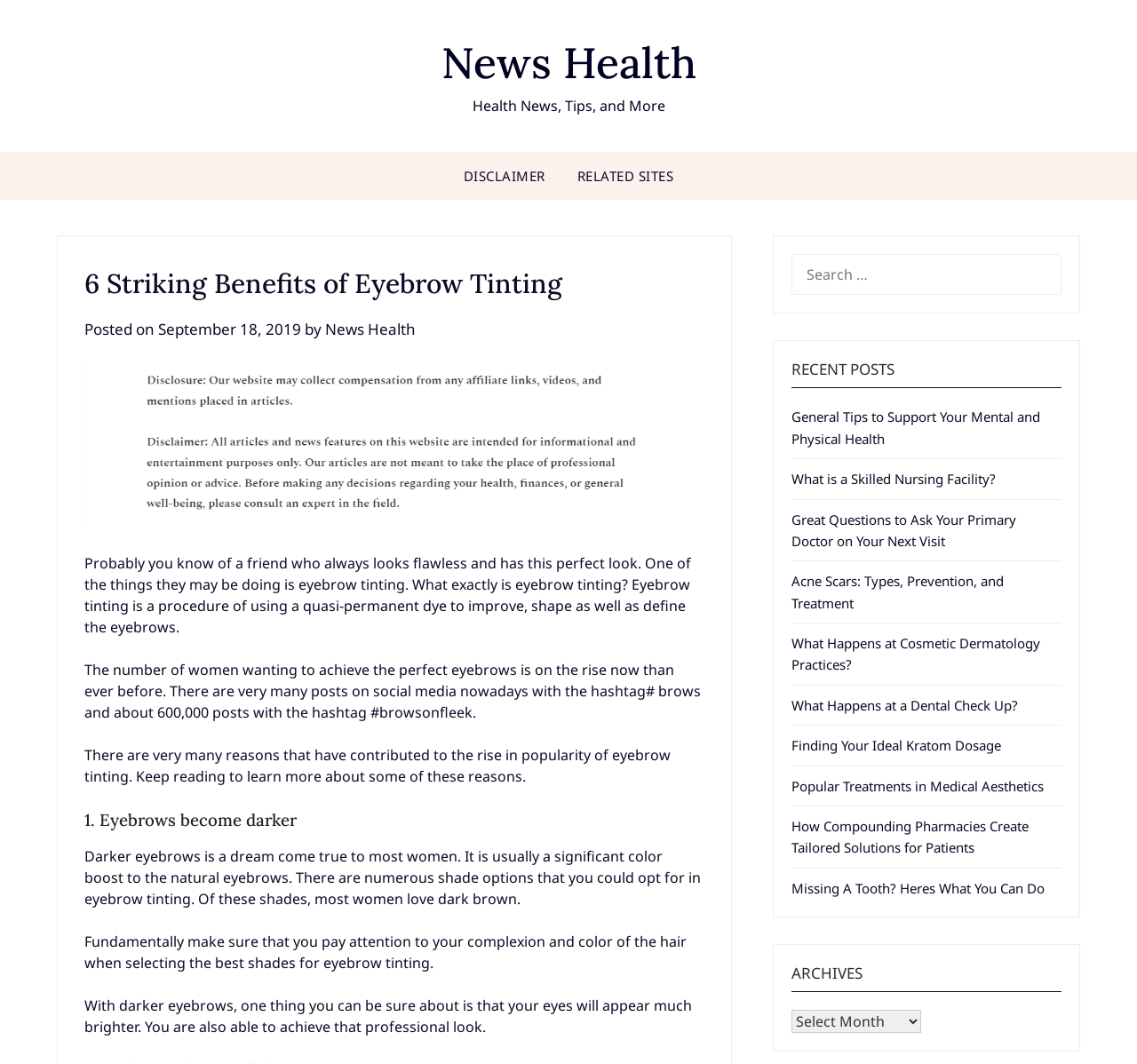Pinpoint the bounding box coordinates of the clickable area needed to execute the instruction: "Browse the 'RELATED SITES'". The coordinates should be specified as four float numbers between 0 and 1, i.e., [left, top, right, bottom].

[0.495, 0.143, 0.605, 0.188]